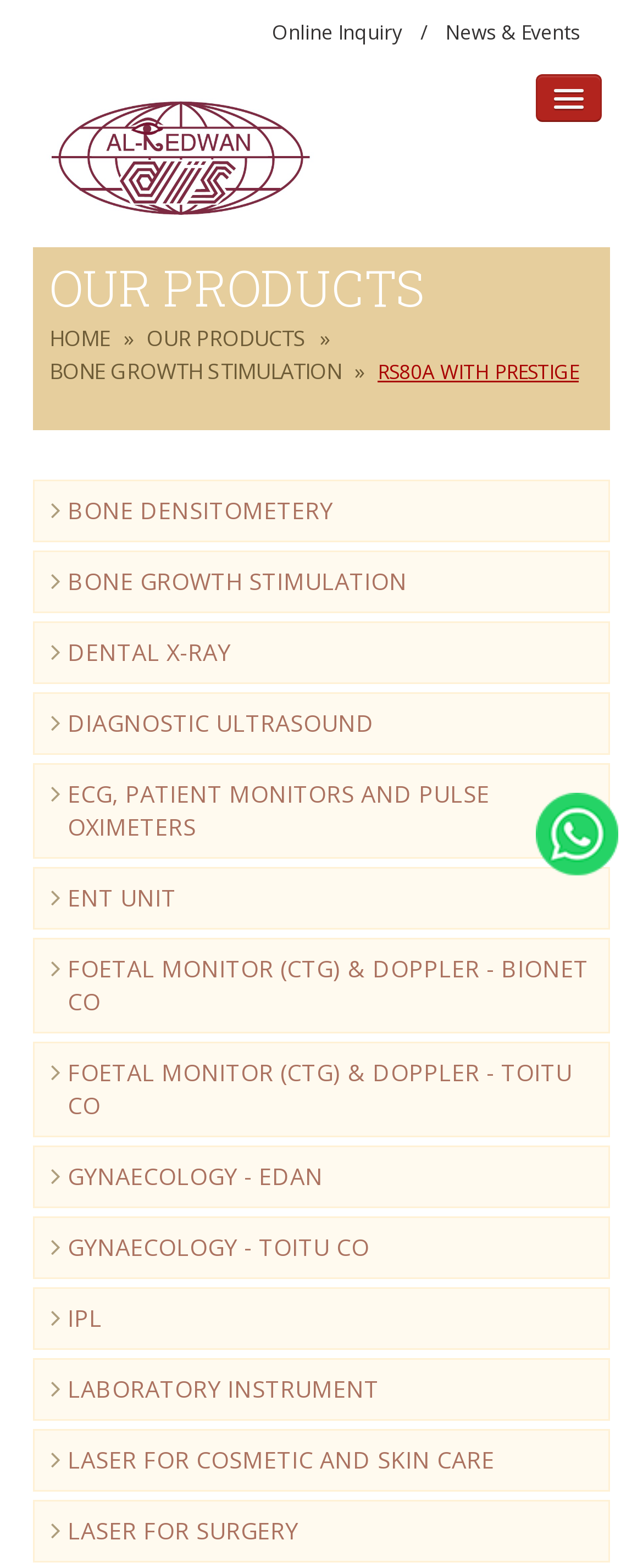Find and indicate the bounding box coordinates of the region you should select to follow the given instruction: "Click on Online Inquiry".

[0.403, 0.011, 0.646, 0.032]